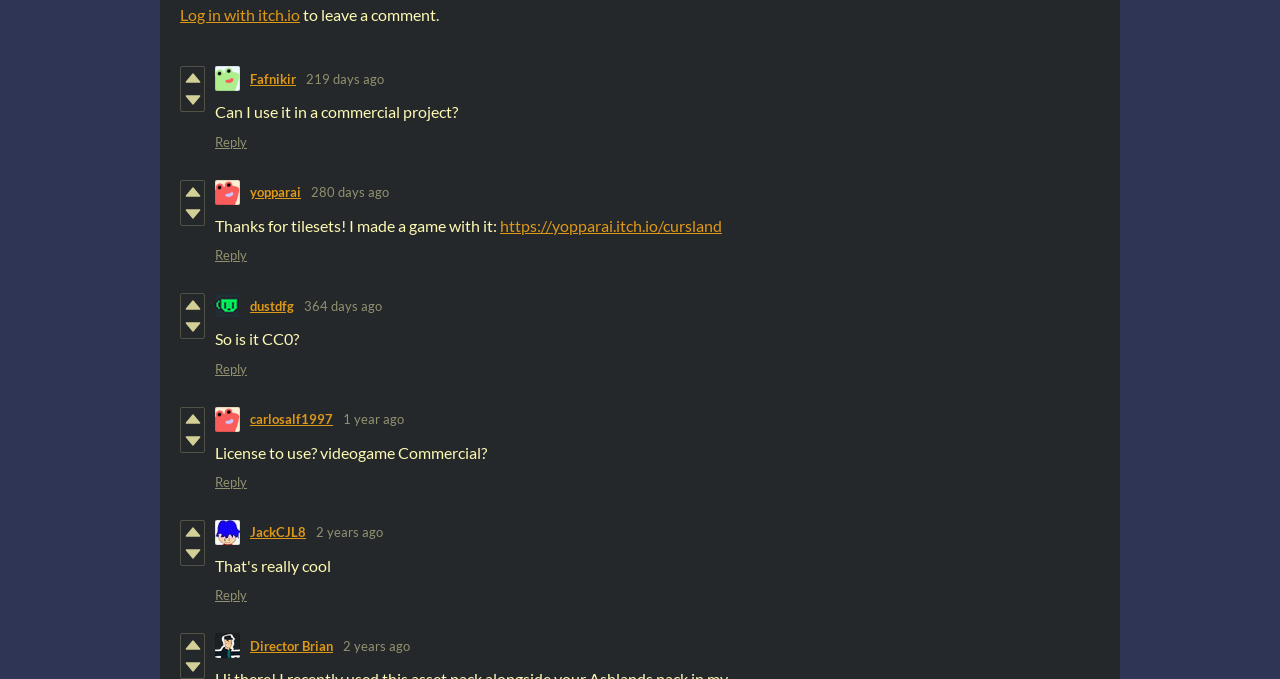What type of assets are being discussed on this webpage?
Could you answer the question in a detailed manner, providing as much information as possible?

One of the comments mentions 'Thanks for tilesets! I made a game with it:', which suggests that the assets being discussed are tilesets, possibly for use in game development.